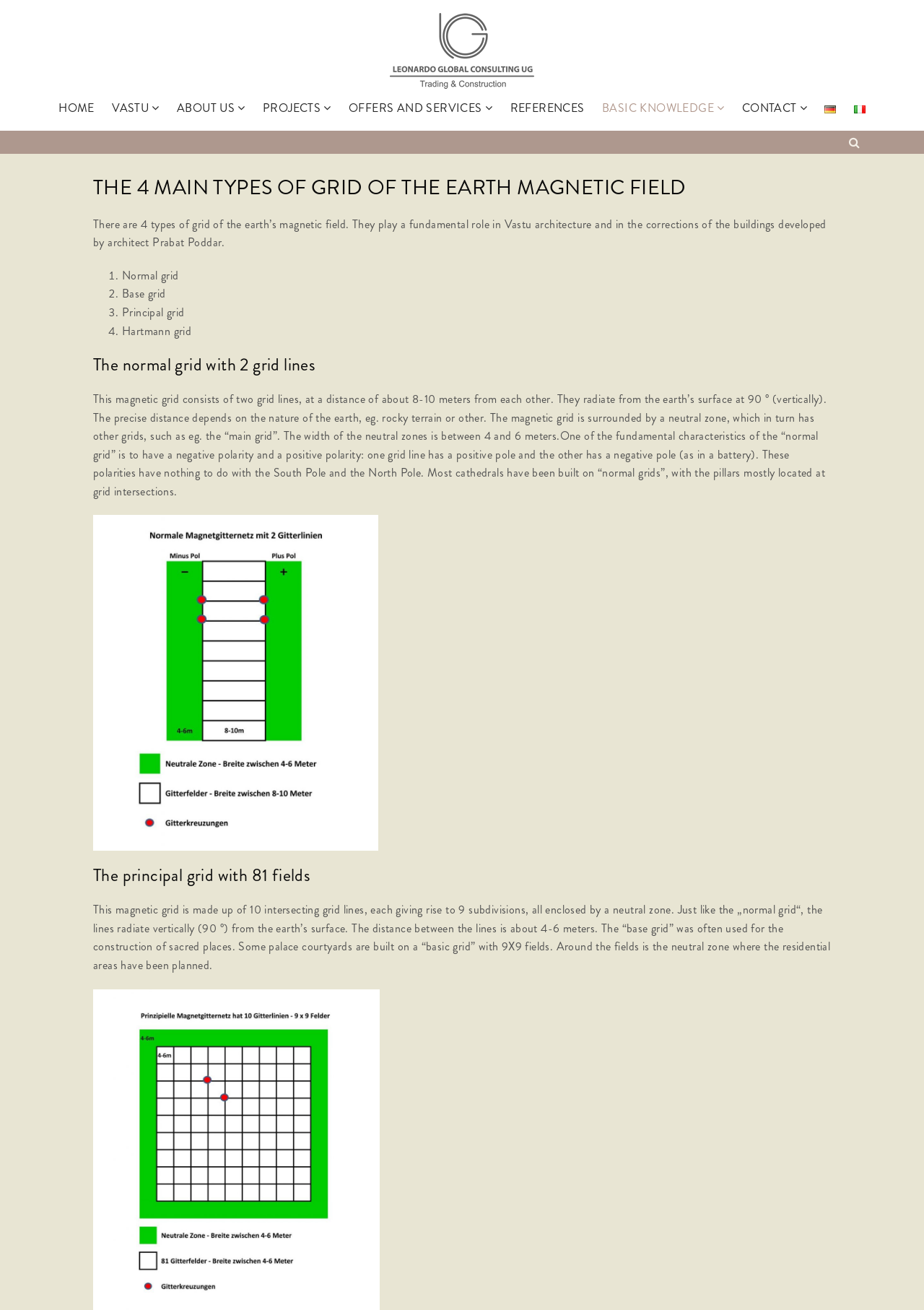Provide a short answer to the following question with just one word or phrase: What is the polarity of the Normal grid?

Negative and positive